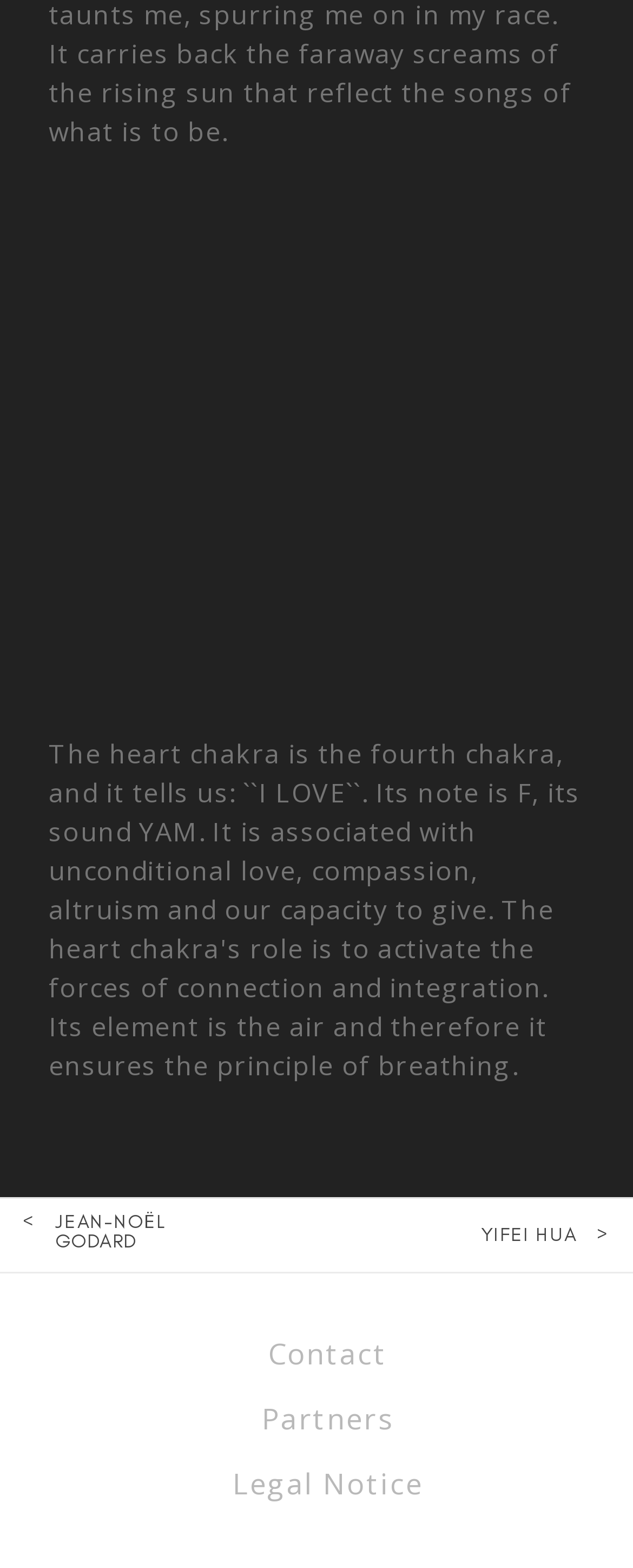Using the format (top-left x, top-left y, bottom-right x, bottom-right y), provide the bounding box coordinates for the described UI element. All values should be floating point numbers between 0 and 1: Partners

[0.414, 0.892, 0.622, 0.917]